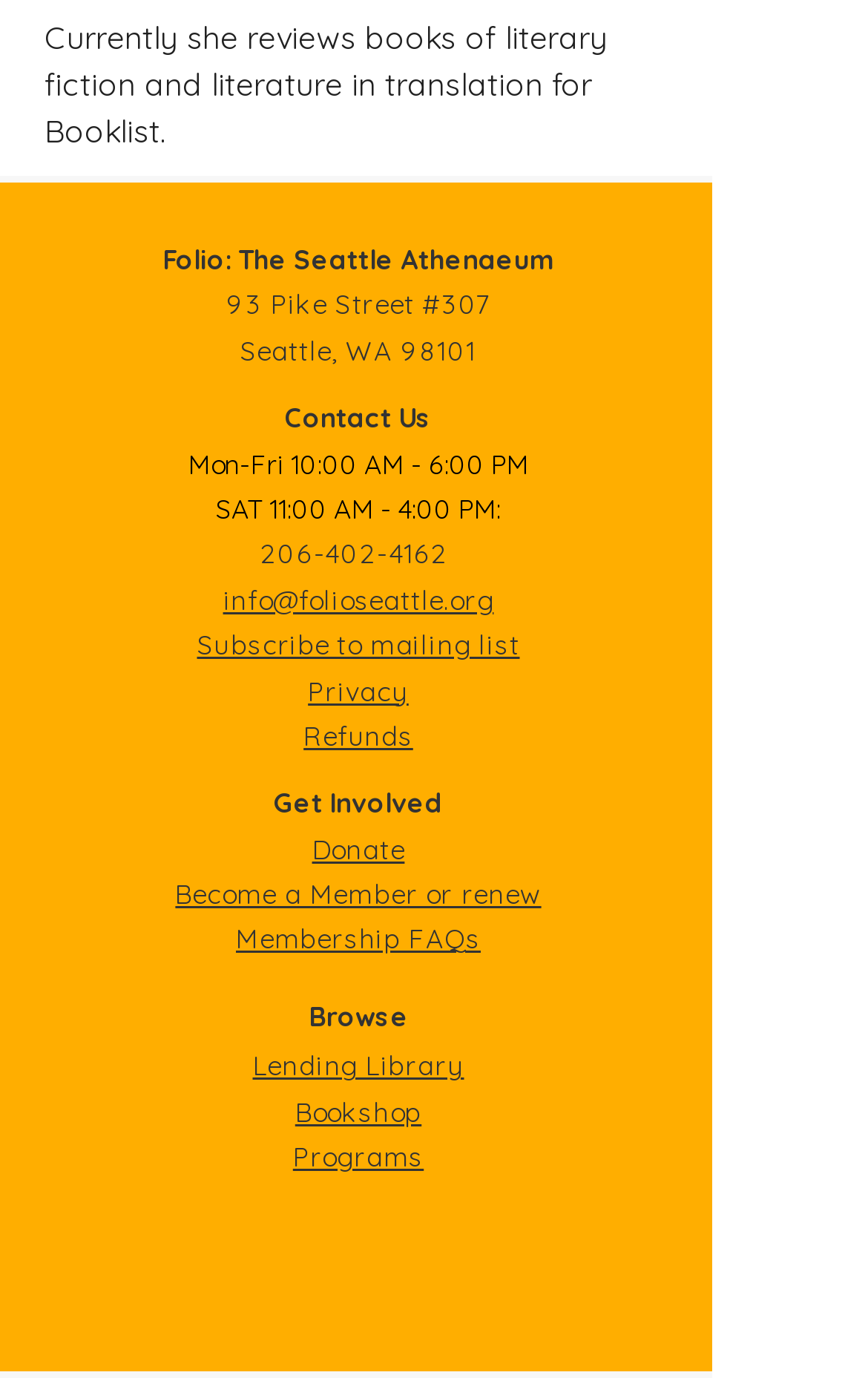Bounding box coordinates must be specified in the format (top-left x, top-left y, bottom-right x, bottom-right y). All values should be floating point numbers between 0 and 1. What are the bounding box coordinates of the UI element described as: Subscribe to mailing list

[0.227, 0.456, 0.599, 0.48]